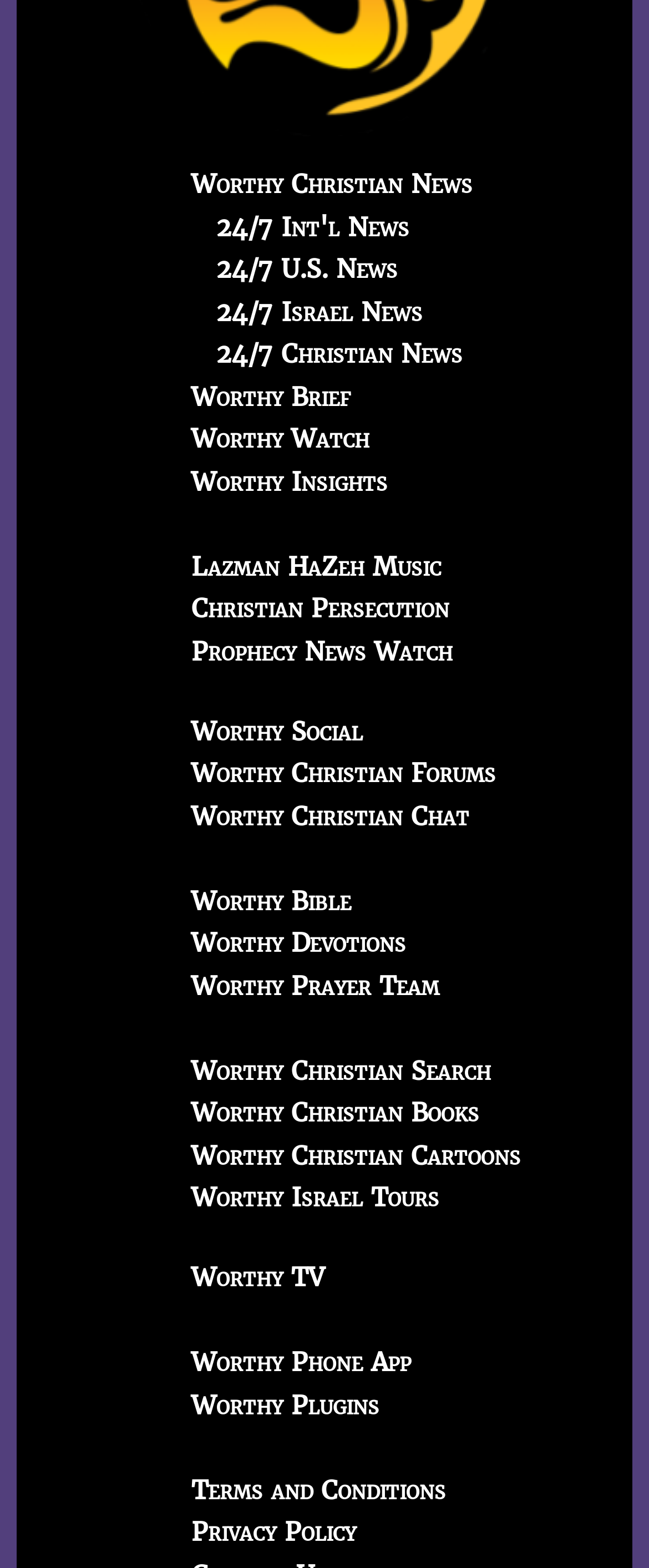Identify the bounding box for the described UI element. Provide the coordinates in (top-left x, top-left y, bottom-right x, bottom-right y) format with values ranging from 0 to 1: 24/7 Christian News

[0.333, 0.216, 0.713, 0.236]